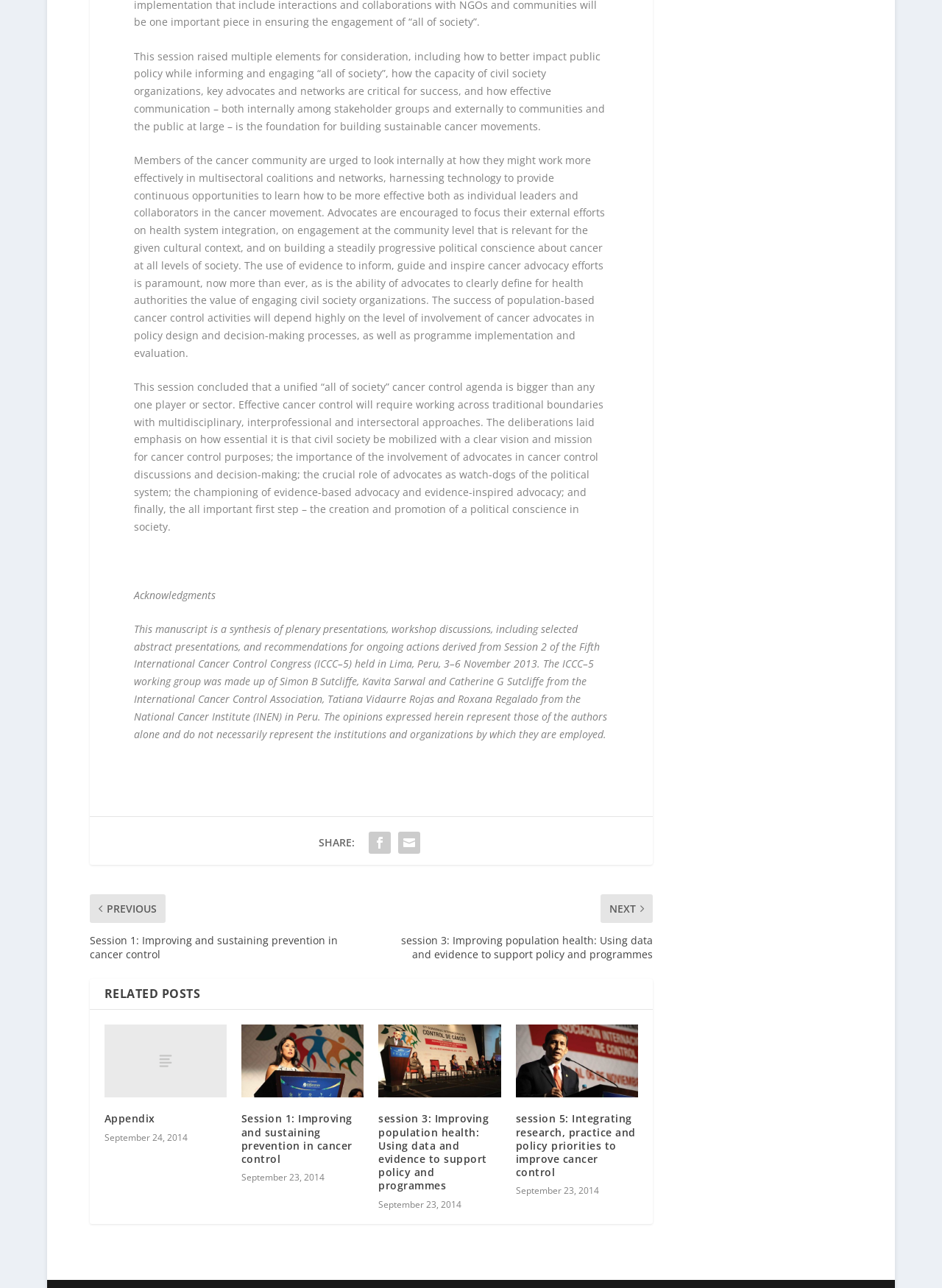Please identify the coordinates of the bounding box that should be clicked to fulfill this instruction: "Go to Session 1: Improving and sustaining prevention in cancer control".

[0.256, 0.779, 0.386, 0.836]